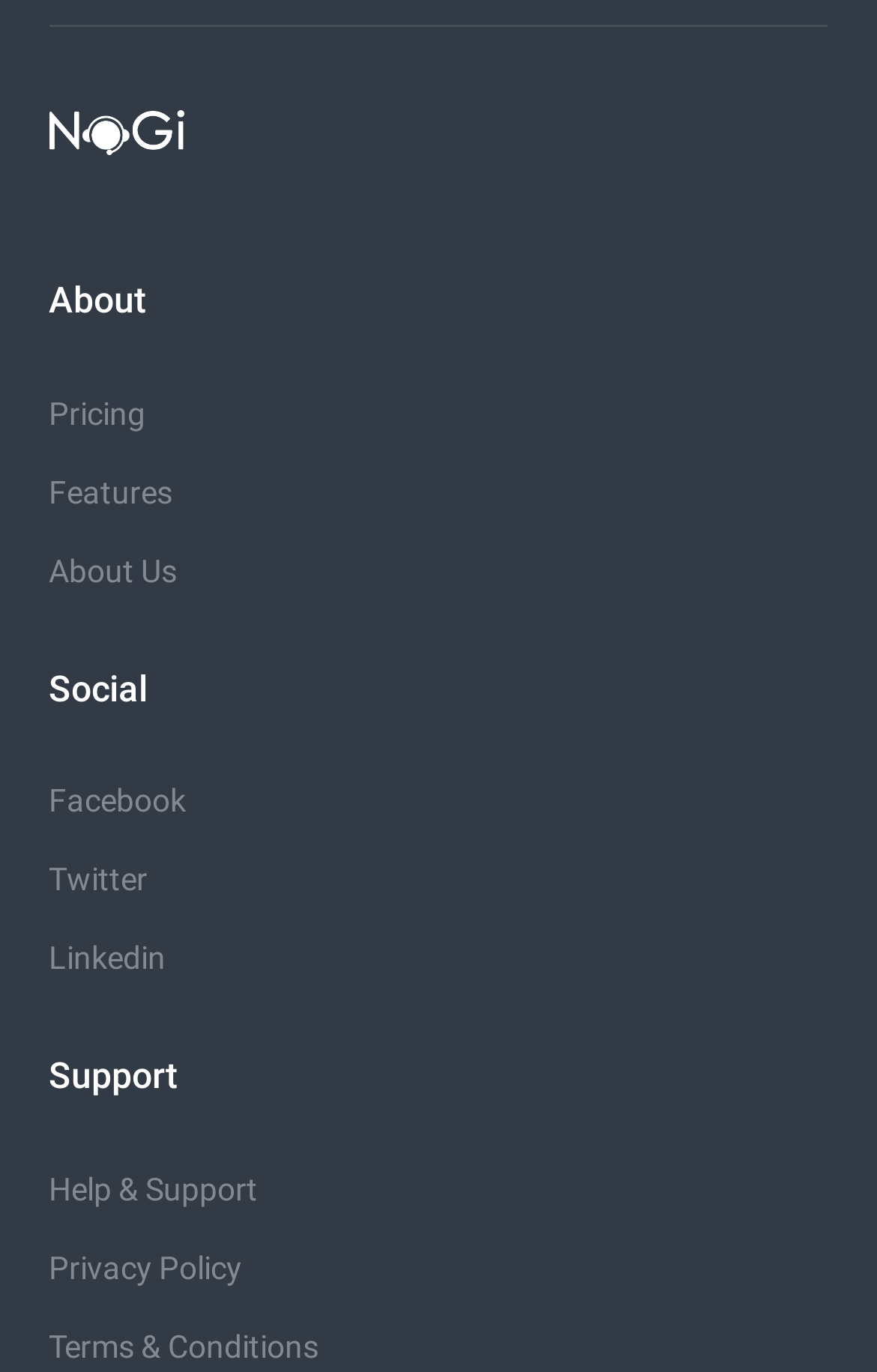Please determine the bounding box coordinates for the UI element described as: "Twitter".

[0.056, 0.628, 0.169, 0.654]